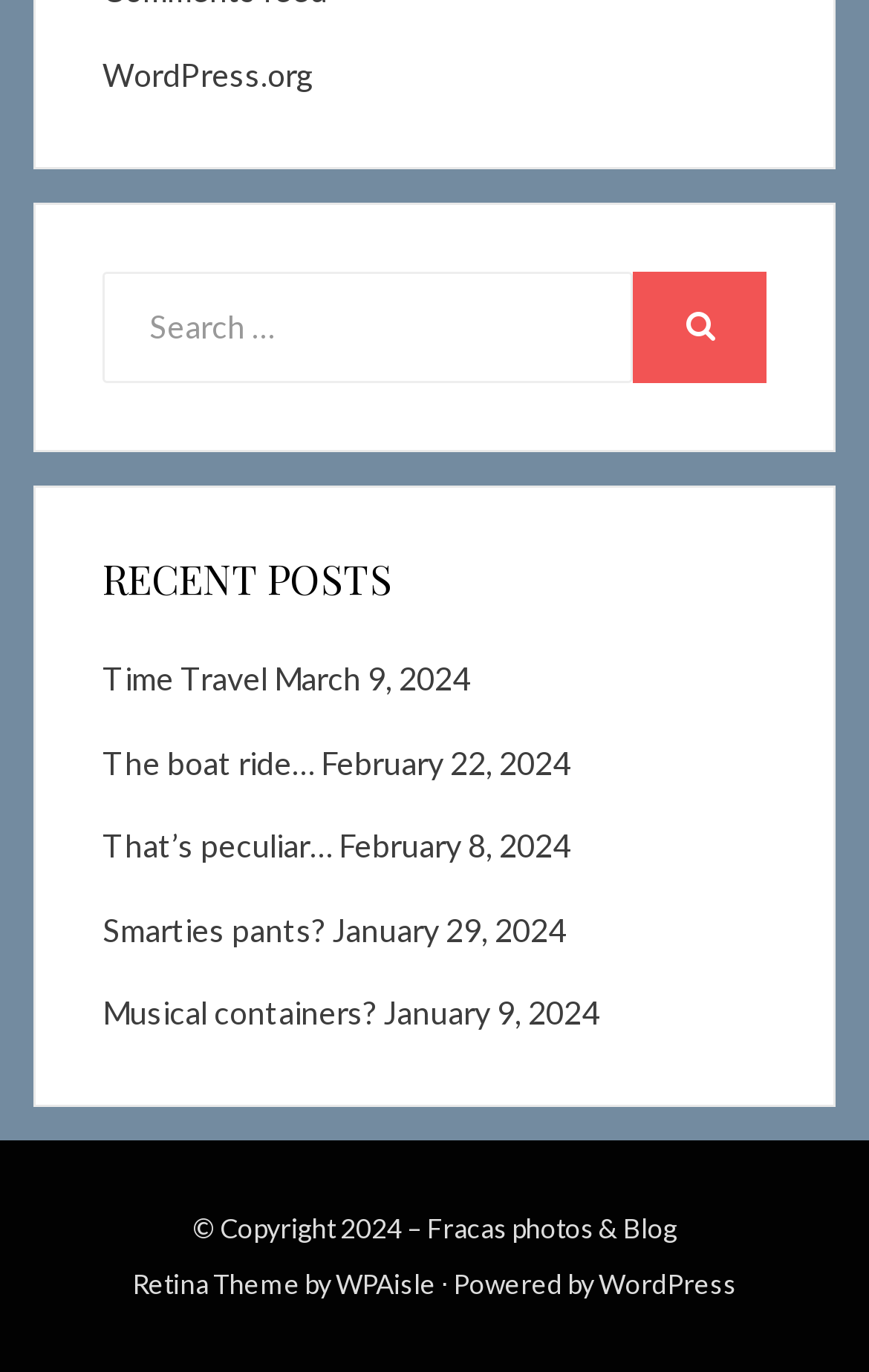Please determine the bounding box coordinates of the section I need to click to accomplish this instruction: "Go to the blog's homepage".

[0.491, 0.884, 0.778, 0.908]